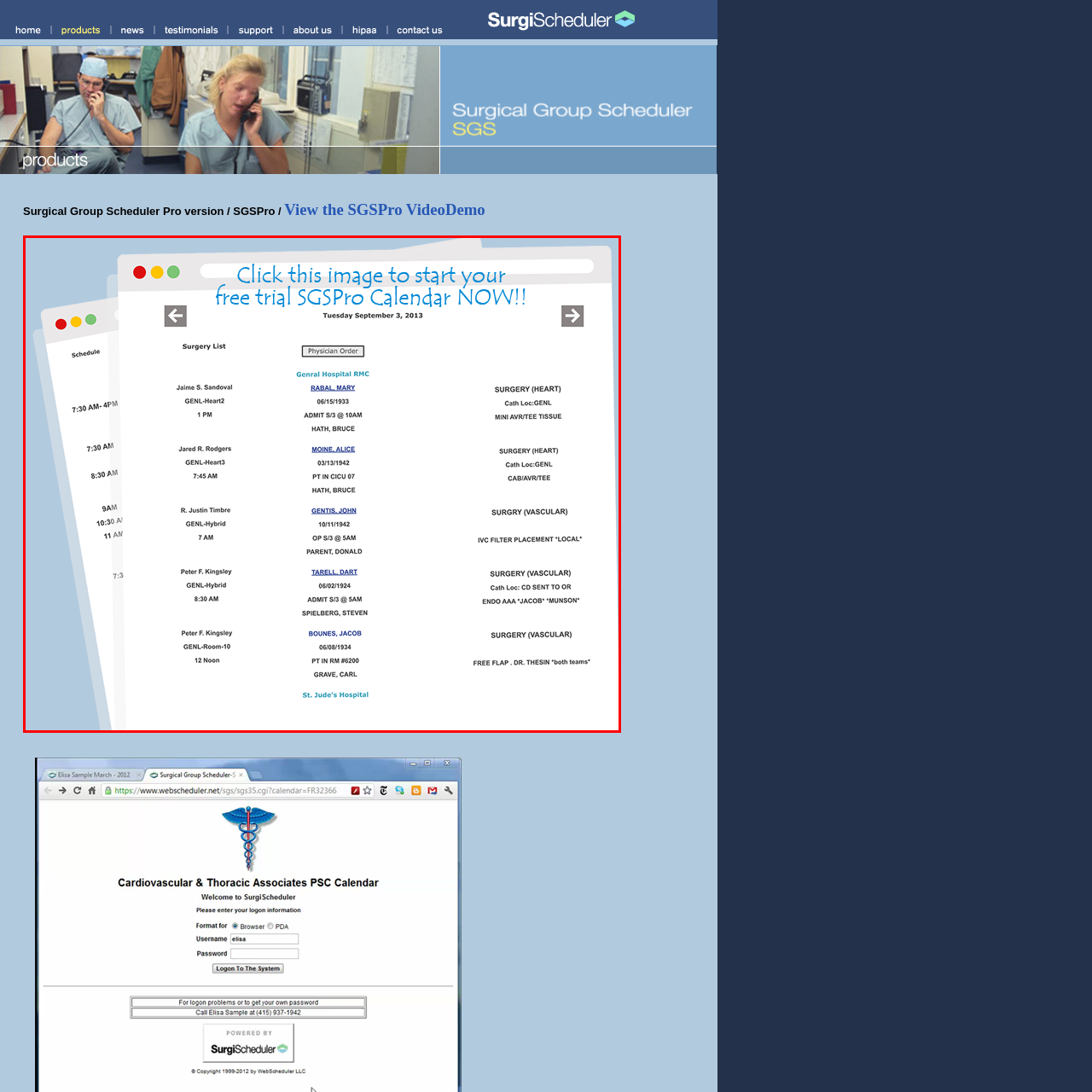Look closely at the zone within the orange frame and give a detailed answer to the following question, grounding your response on the visual details: 
What is the purpose of the side panel?

The side panel is visible on the digital surgical schedule, suggesting an interactive environment, which allows users to switch views or access additional features, thus serving the purpose of navigation.